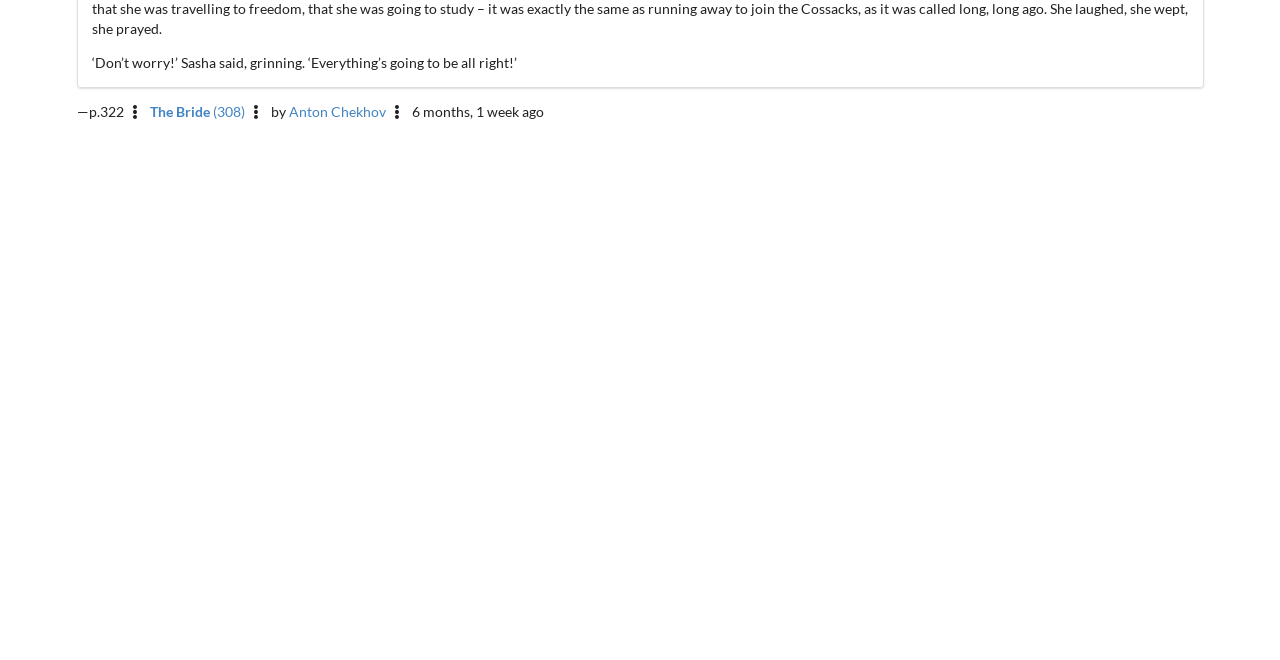Determine the bounding box coordinates for the UI element with the following description: "Prevention & Awareness". The coordinates should be four float numbers between 0 and 1, represented as [left, top, right, bottom].

None